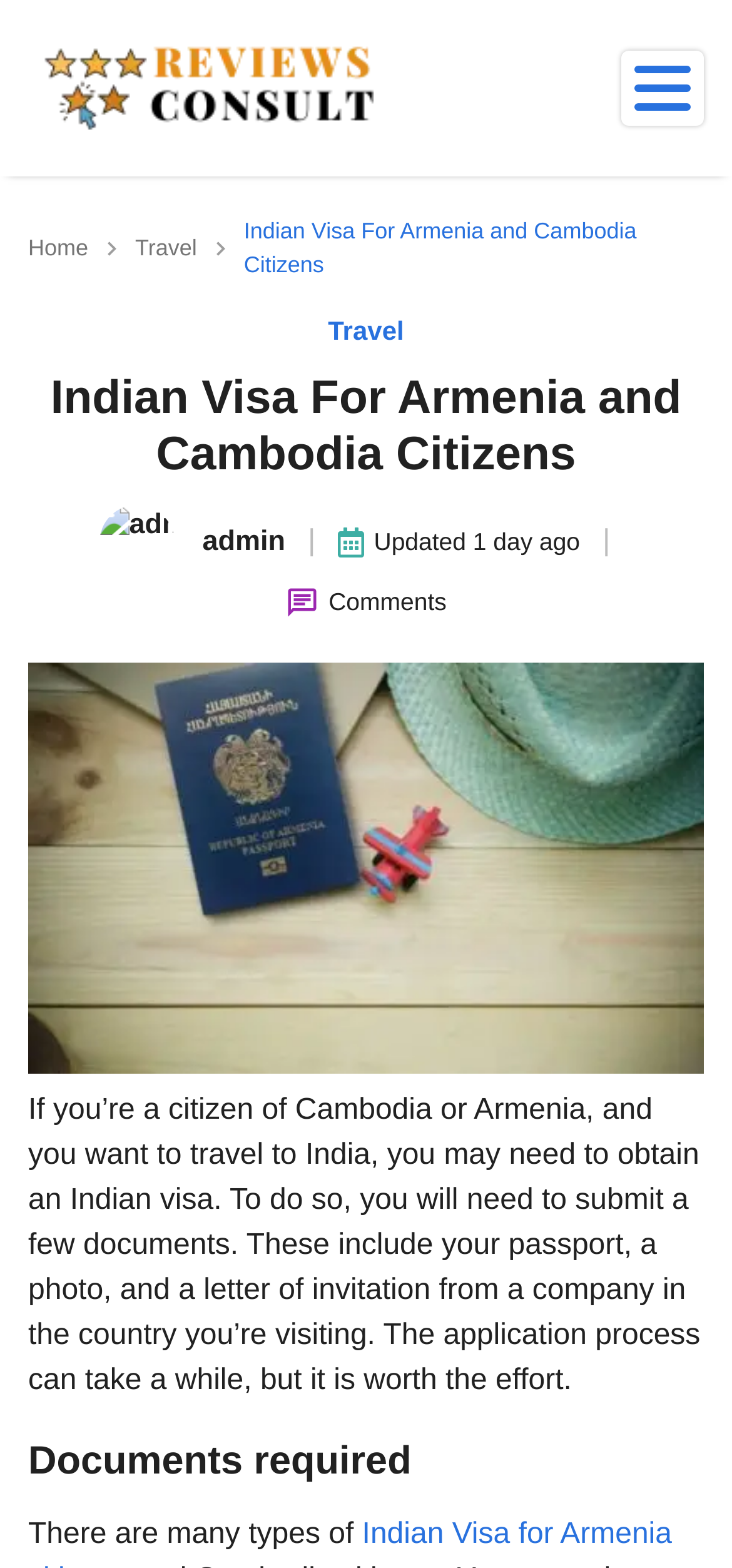Identify the main title of the webpage and generate its text content.

Indian Visa For Armenia and Cambodia Citizens